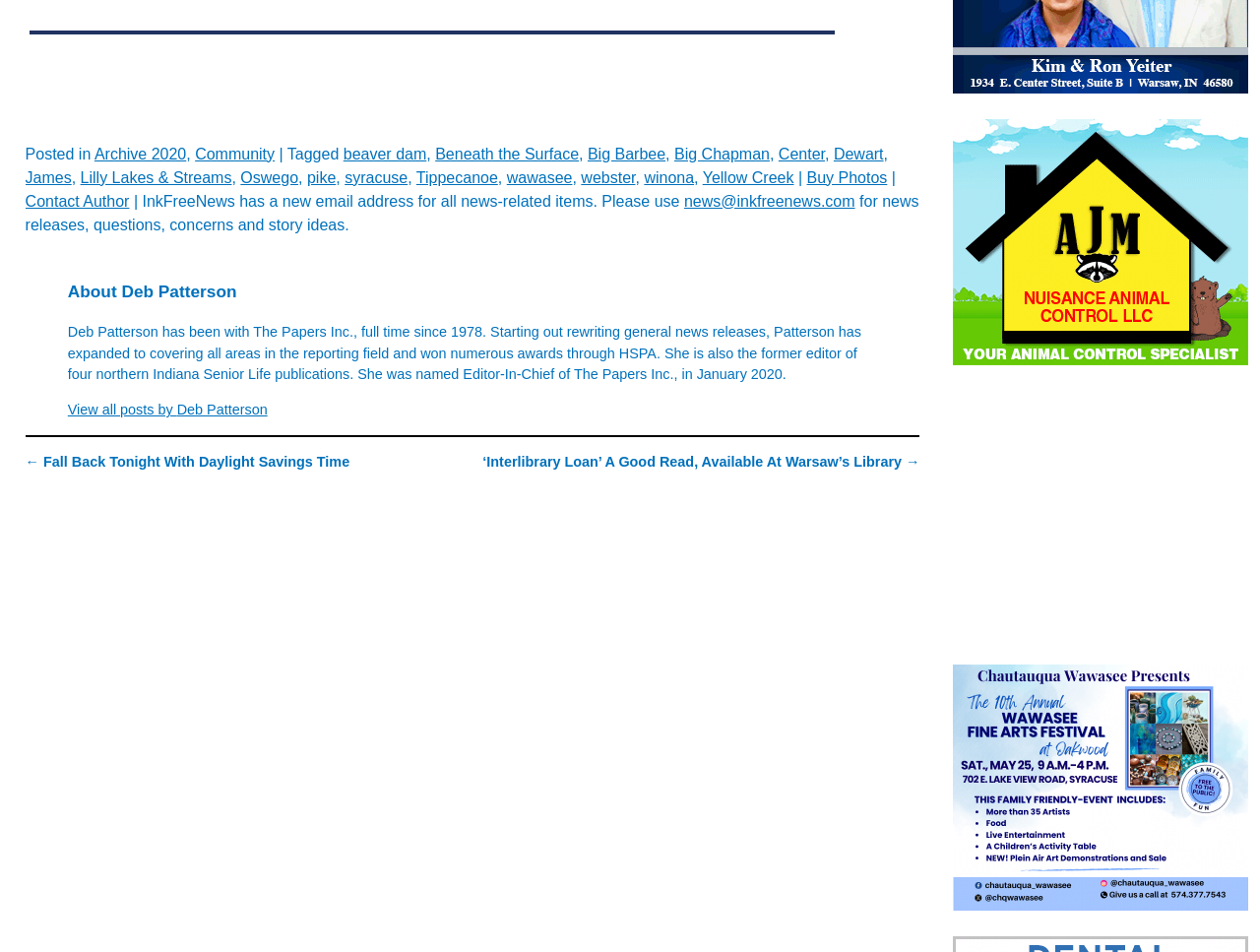Please specify the coordinates of the bounding box for the element that should be clicked to carry out this instruction: "Read about Big Barbee". The coordinates must be four float numbers between 0 and 1, formatted as [left, top, right, bottom].

[0.466, 0.153, 0.528, 0.17]